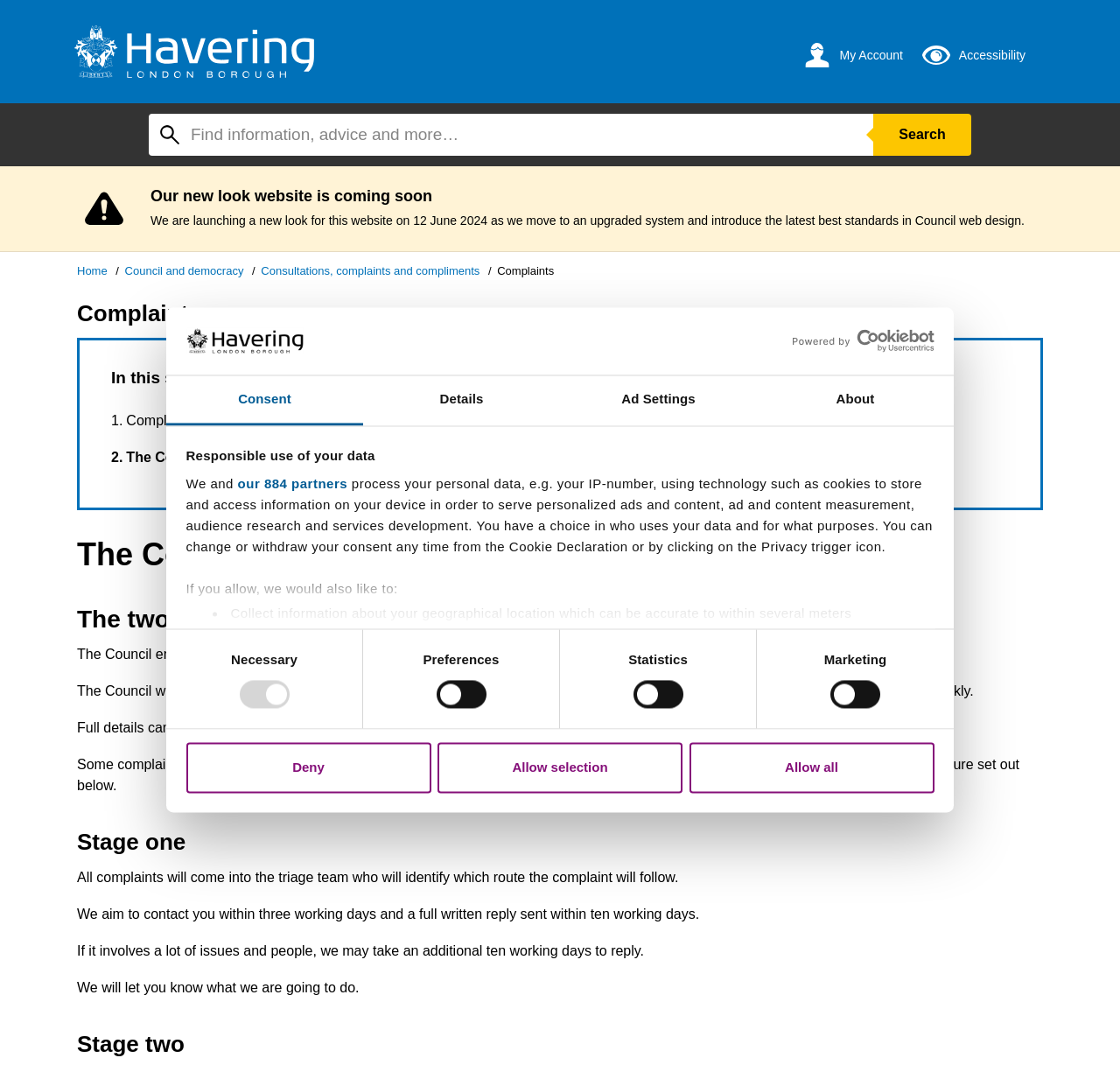Can you find the bounding box coordinates for the element to click on to achieve the instruction: "View the Corporate Complaints and Compliments Policy and Procedure document"?

[0.242, 0.672, 0.645, 0.686]